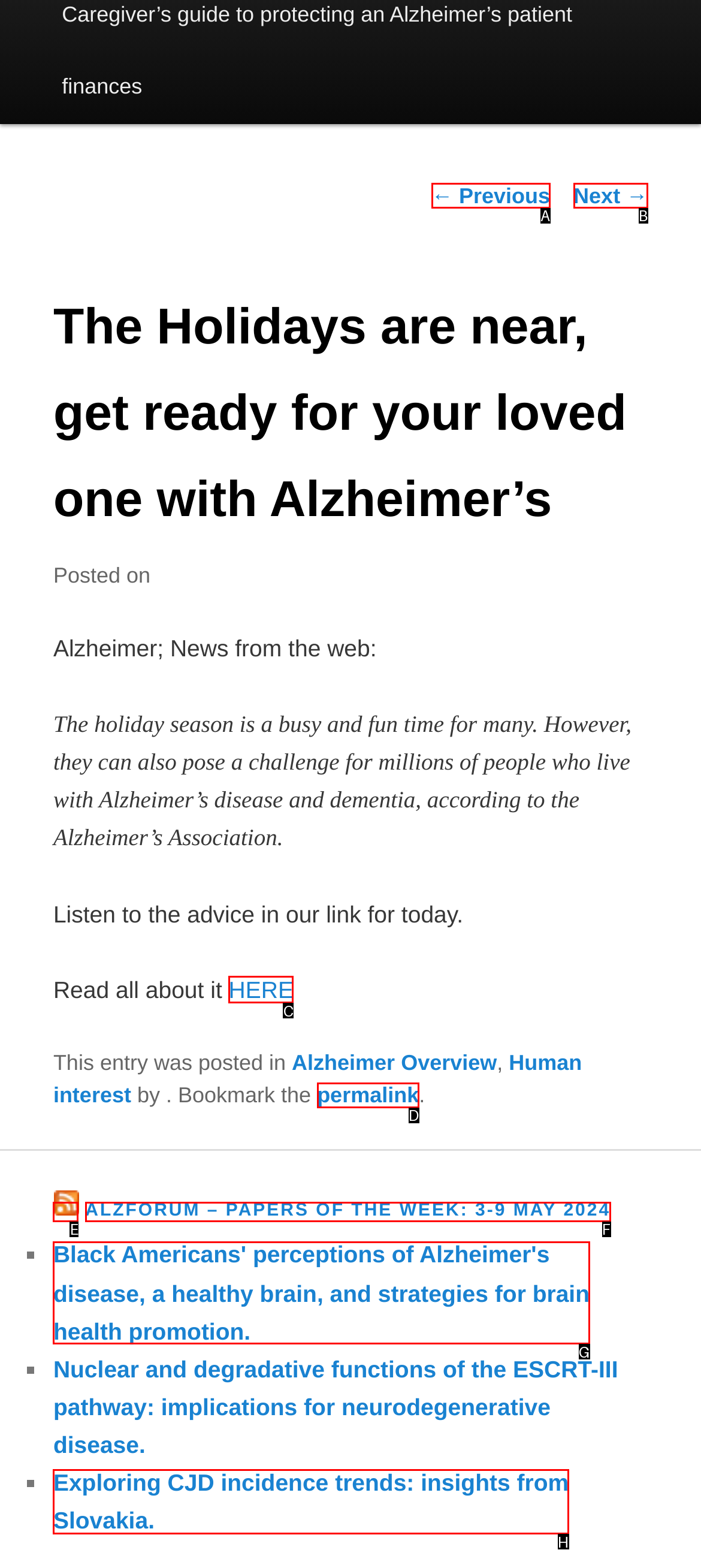Identify the HTML element that matches the description: permalink. Provide the letter of the correct option from the choices.

D